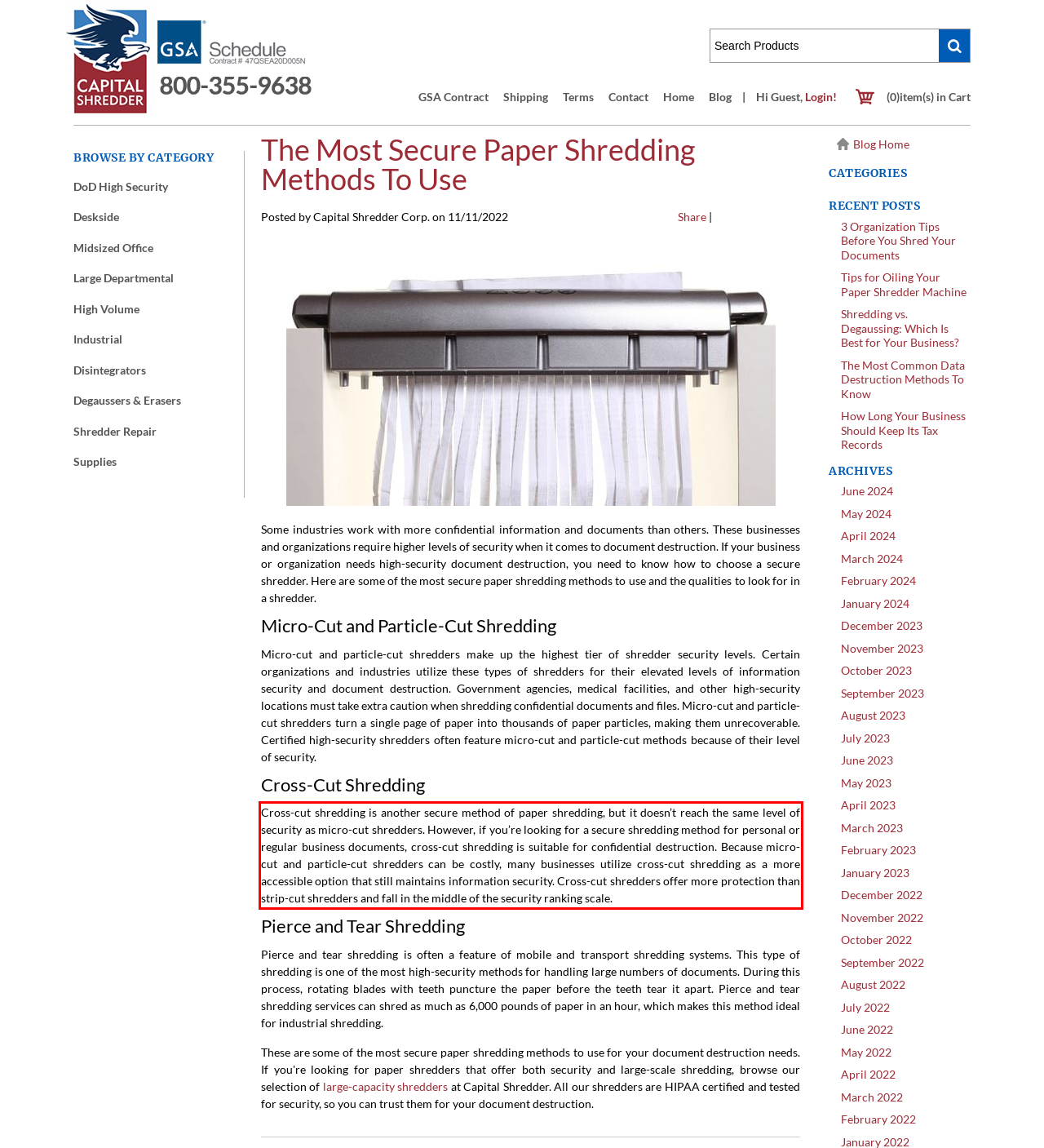Using the provided screenshot of a webpage, recognize the text inside the red rectangle bounding box by performing OCR.

Cross-cut shredding is another secure method of paper shredding, but it doesn’t reach the same level of security as micro-cut shredders. However, if you’re looking for a secure shredding method for personal or regular business documents, cross-cut shredding is suitable for confidential destruction. Because micro-cut and particle-cut shredders can be costly, many businesses utilize cross-cut shredding as a more accessible option that still maintains information security. Cross-cut shredders offer more protection than strip-cut shredders and fall in the middle of the security ranking scale.